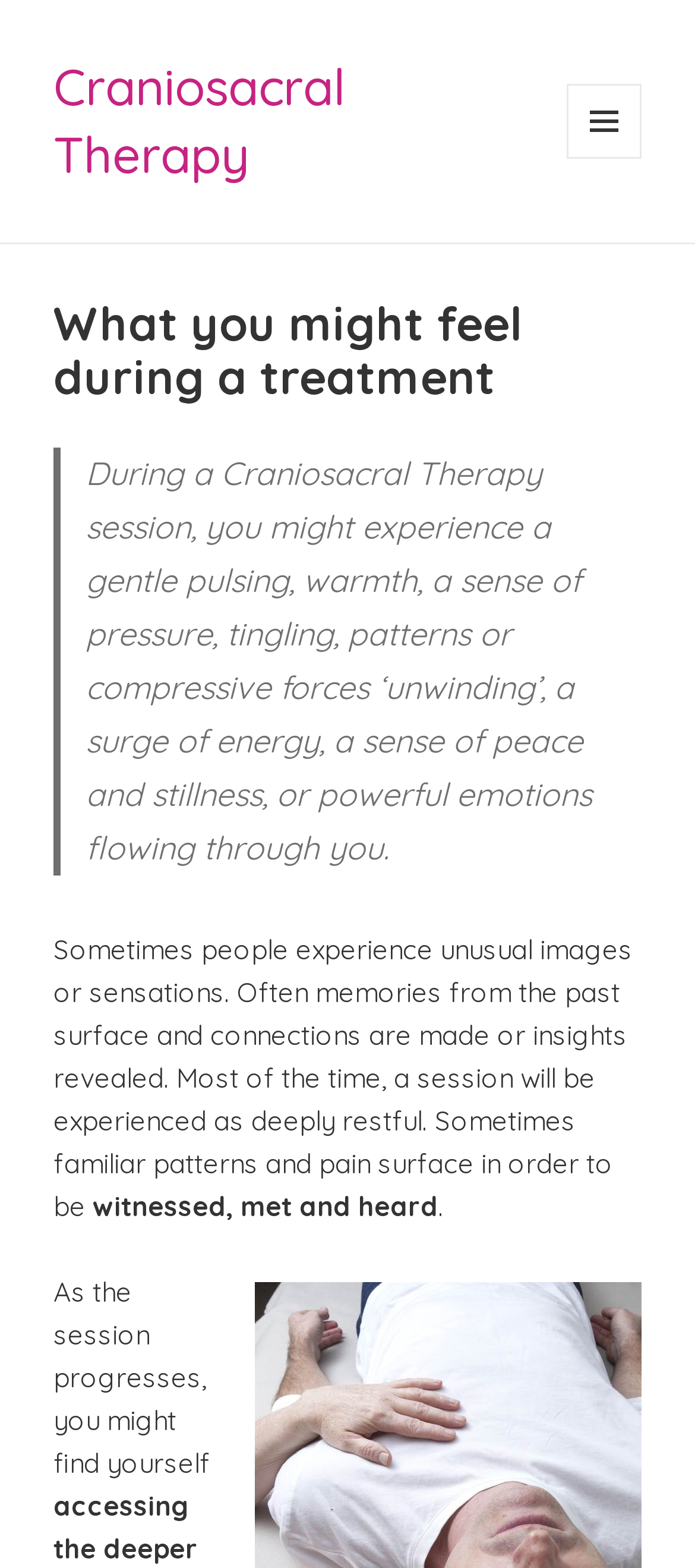Based on the visual content of the image, answer the question thoroughly: What is the tone of the webpage?

The webpage appears to be informative, providing details about what one might experience during a Craniosacral Therapy session, with a neutral and objective tone, aiming to educate readers about the therapy.